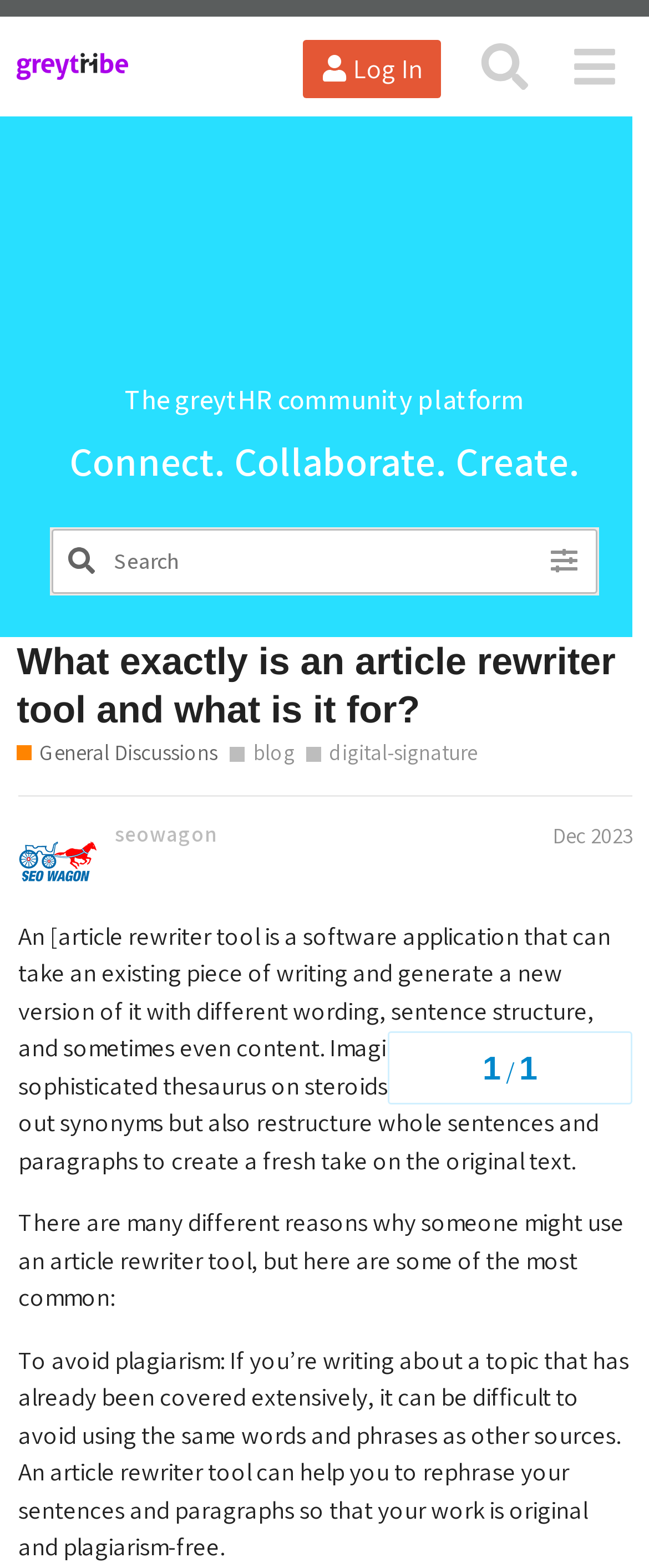Can you specify the bounding box coordinates of the area that needs to be clicked to fulfill the following instruction: "Share your work and get feedback from the community"?

[0.026, 0.471, 0.335, 0.491]